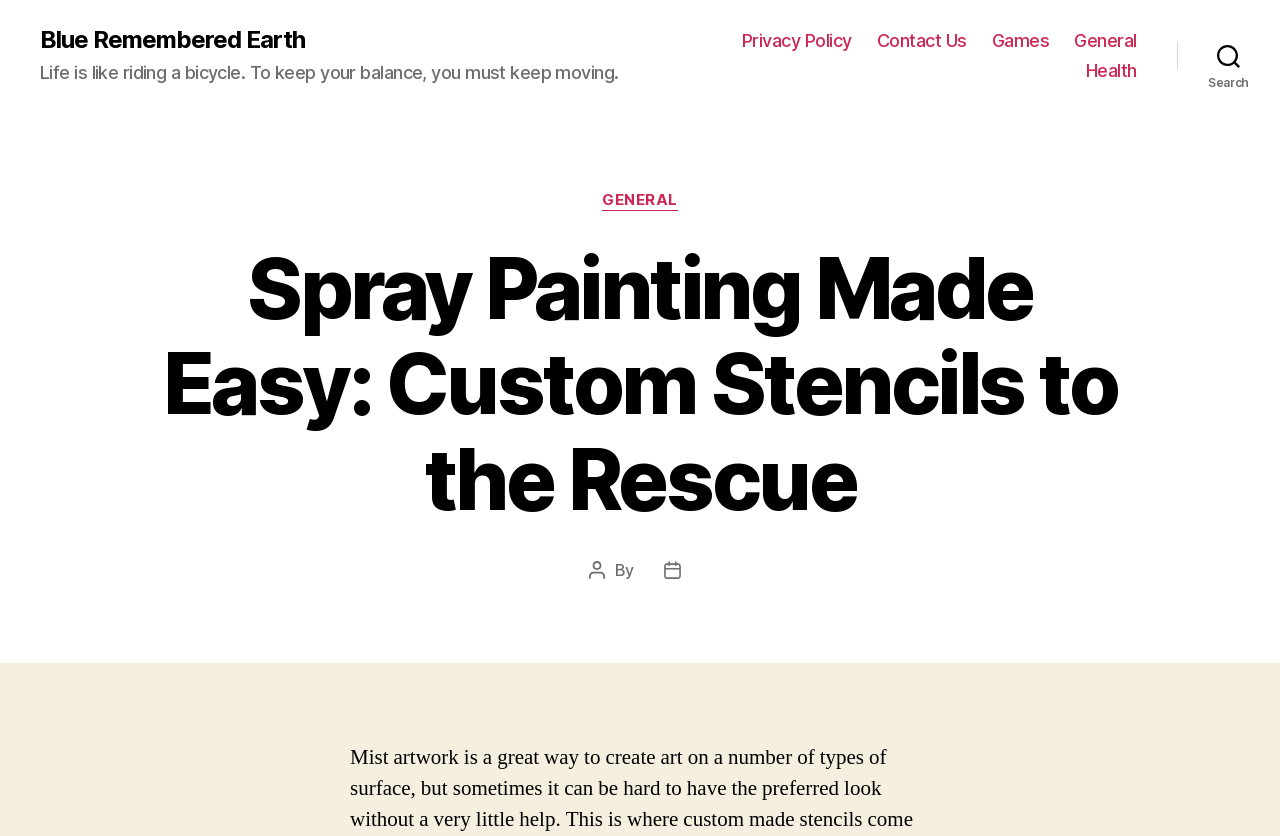Please locate the bounding box coordinates of the element that should be clicked to achieve the given instruction: "Contact 'Blue Remembered Earth'".

[0.031, 0.033, 0.238, 0.062]